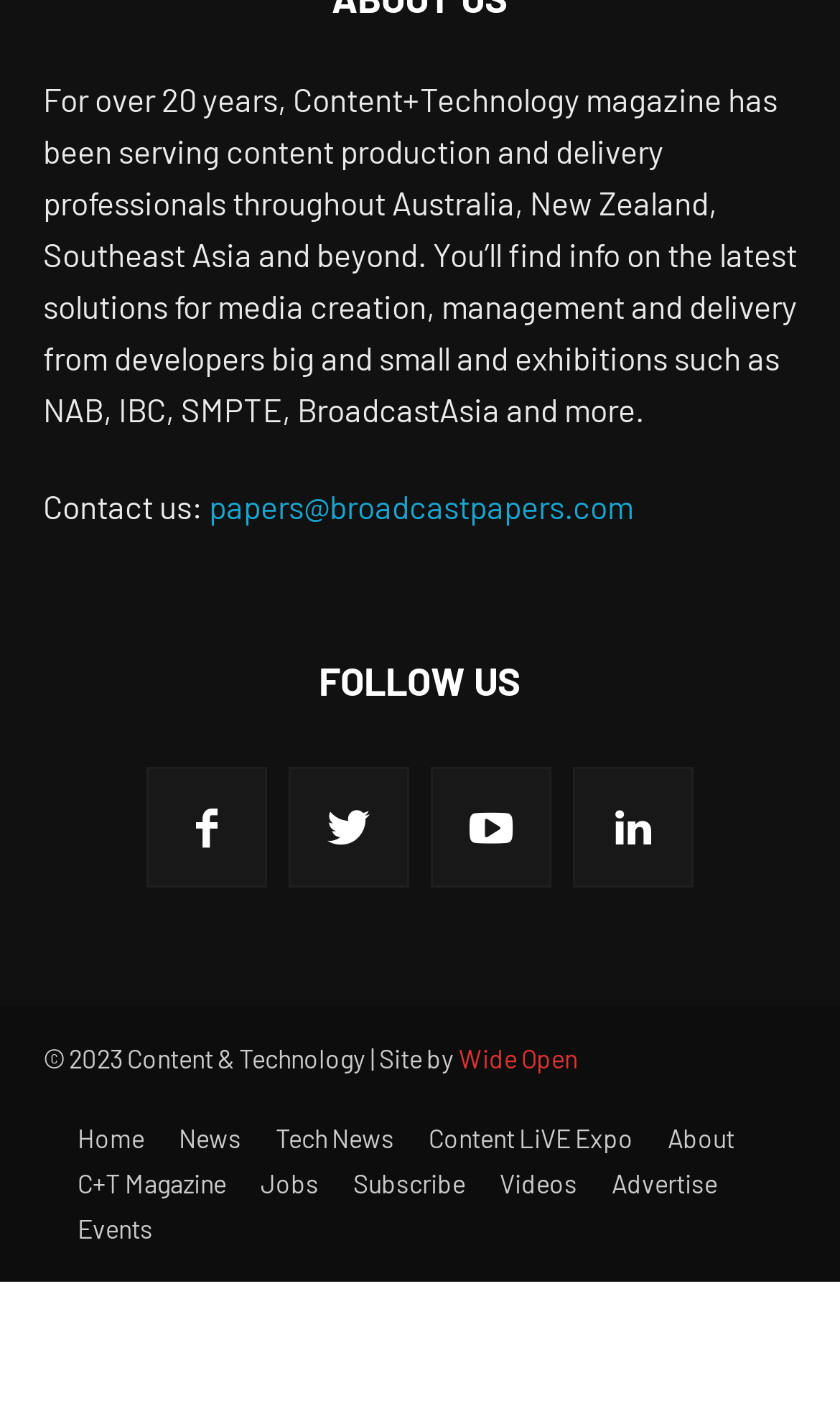Refer to the element description parent_node: Share This Article and identify the corresponding bounding box in the screenshot. Format the coordinates as (top-left x, top-left y, bottom-right x, bottom-right y) with values in the range of 0 to 1.

None